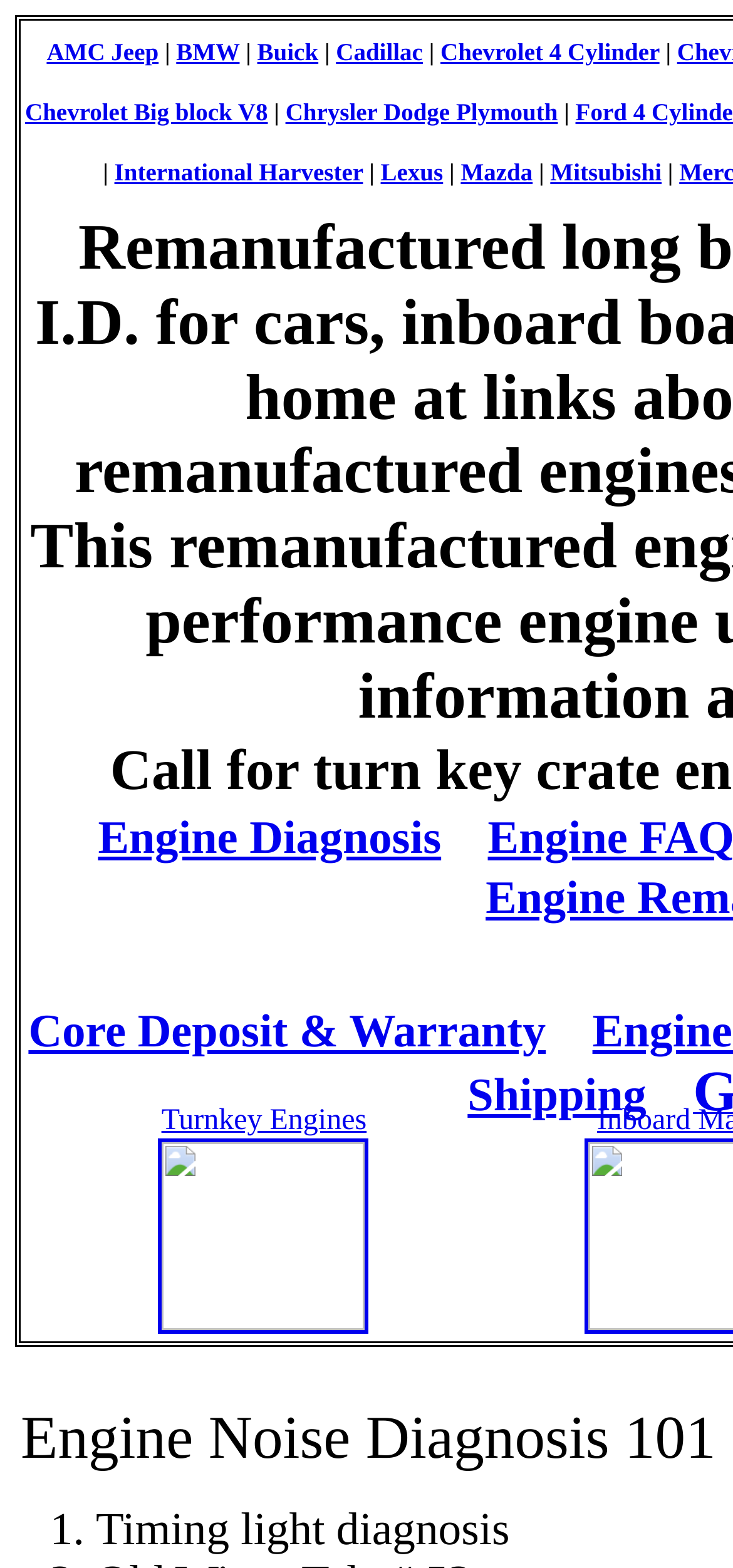Locate the bounding box coordinates of the segment that needs to be clicked to meet this instruction: "Learn about Turnkey Engines".

[0.22, 0.705, 0.5, 0.725]